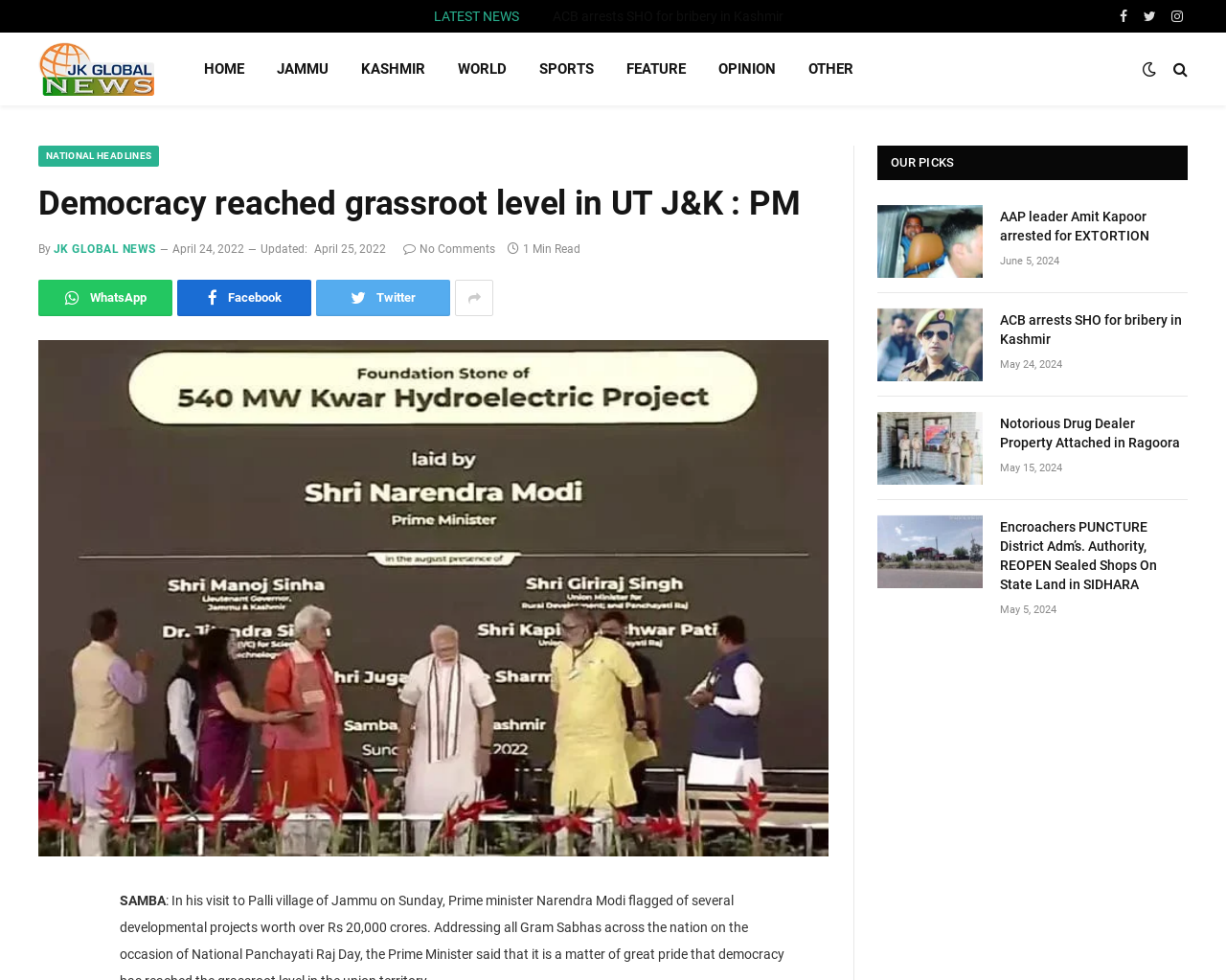Please predict the bounding box coordinates of the element's region where a click is necessary to complete the following instruction: "Subscribe to the newsletter". The coordinates should be represented by four float numbers between 0 and 1, i.e., [left, top, right, bottom].

None